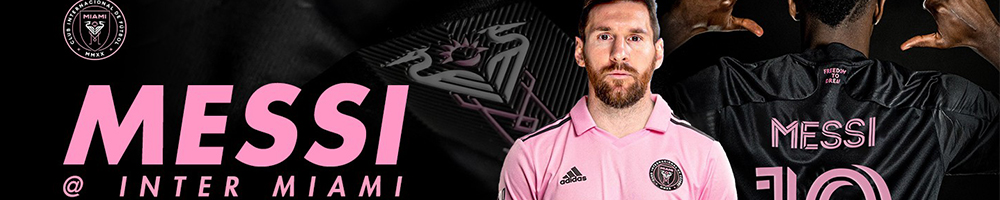Please analyze the image and give a detailed answer to the question:
What colors are used in the background of the image?

The background of the image is elegant and sleek, merging shades of black with vibrant pink, effectively drawing attention to Messi as a key player in this dynamic setting. The combination of black and pink creates a striking contrast, highlighting Messi's presence in the image.